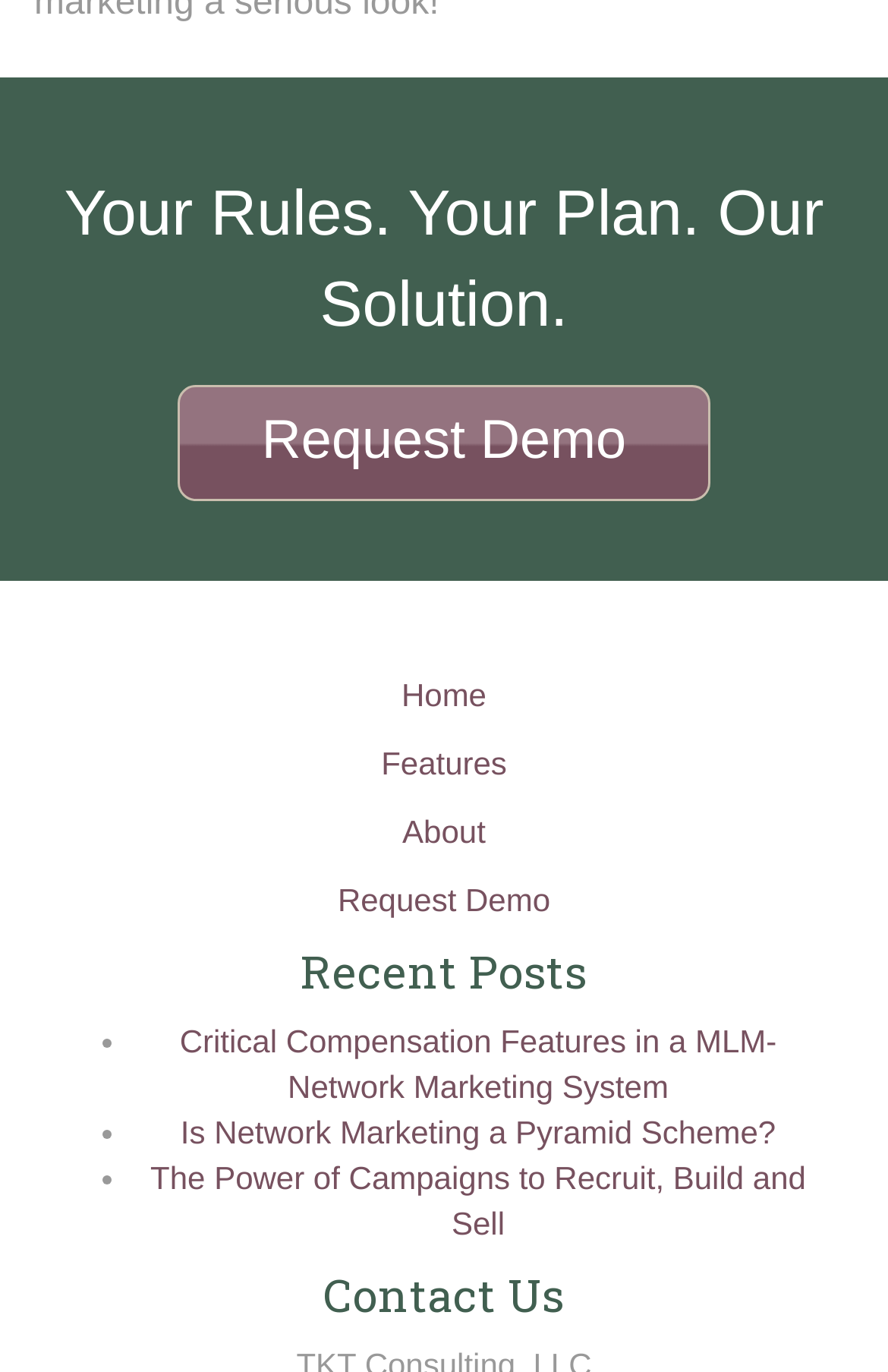Identify the bounding box coordinates of the area you need to click to perform the following instruction: "View 'About'".

[0.453, 0.592, 0.547, 0.618]